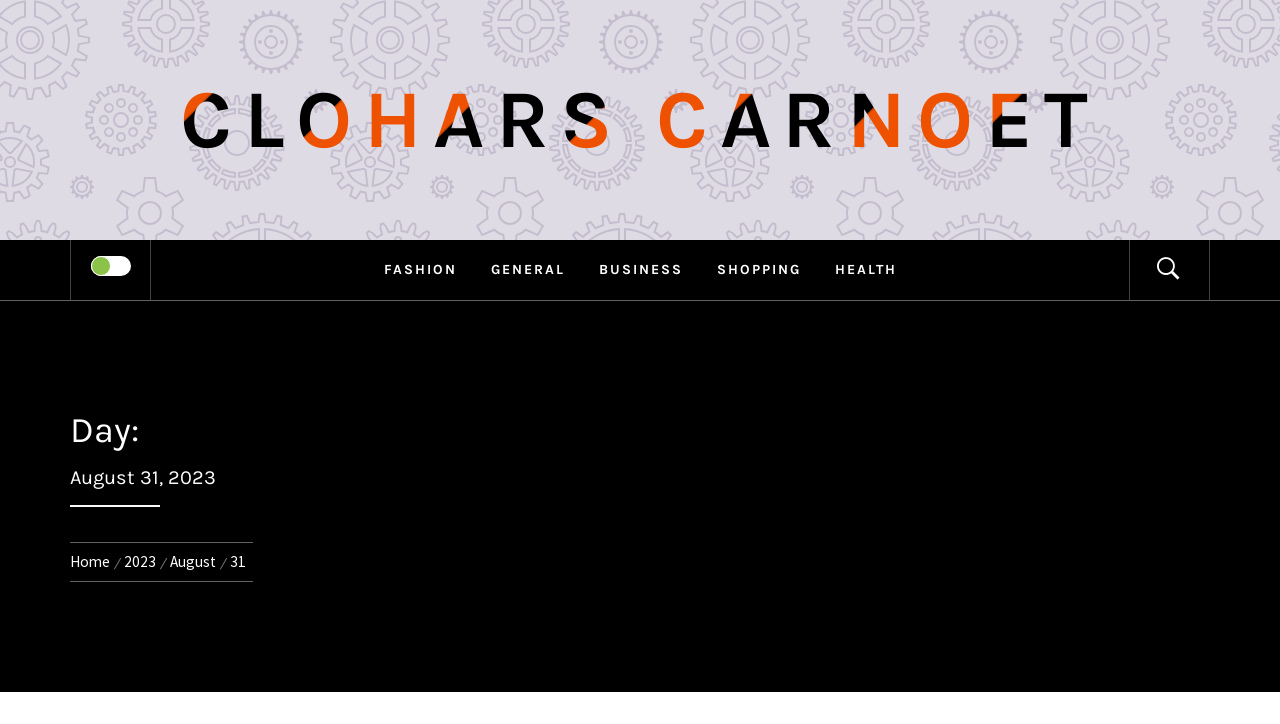What is the icon represented by the link element at the top right corner?
We need a detailed and meticulous answer to the question.

The icon is obtained from the link element '' which is located at the top right corner of the webpage, and '' is a Unicode character representing a star icon.